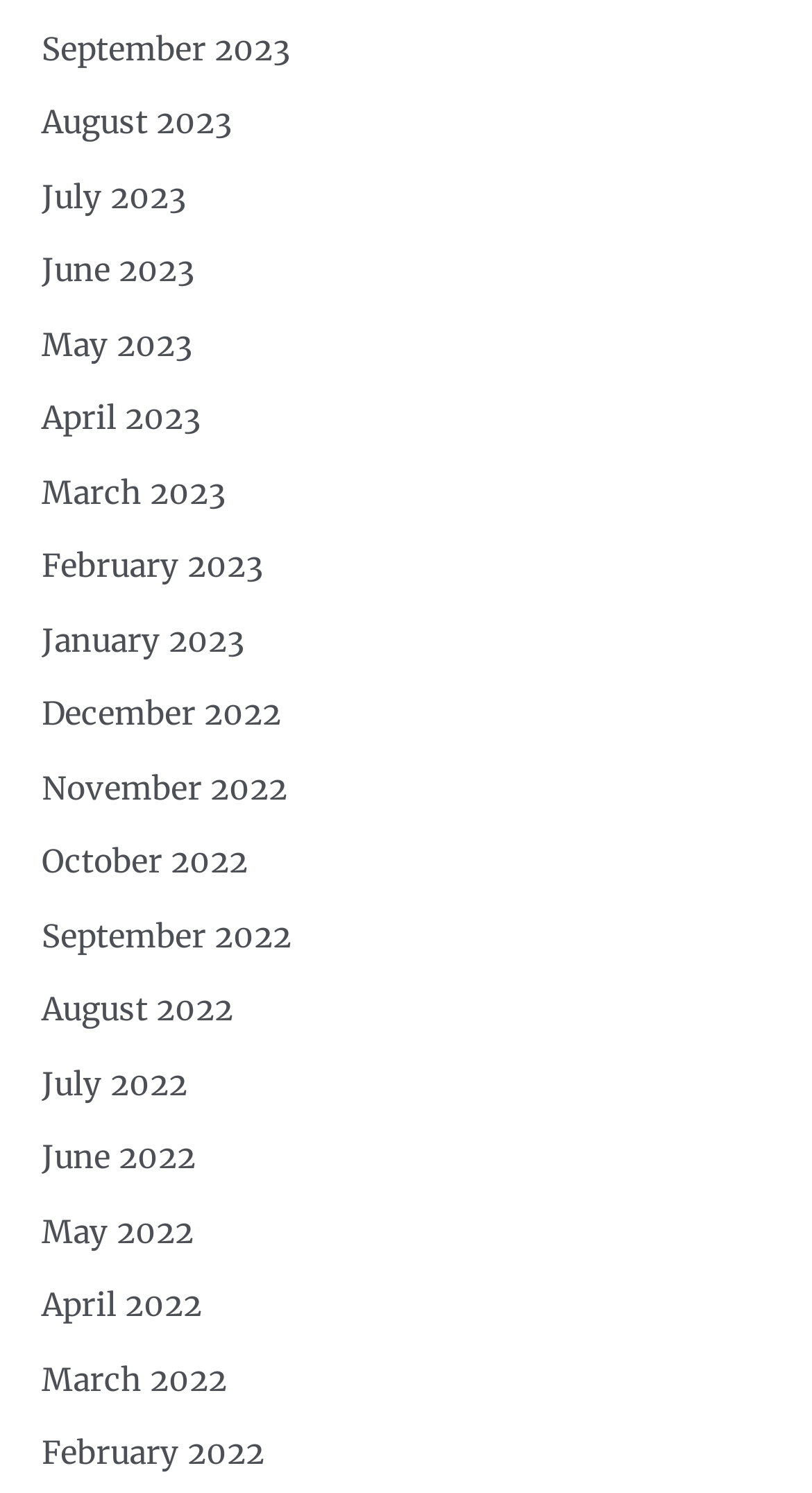Identify the bounding box coordinates of the part that should be clicked to carry out this instruction: "Open the menu".

None